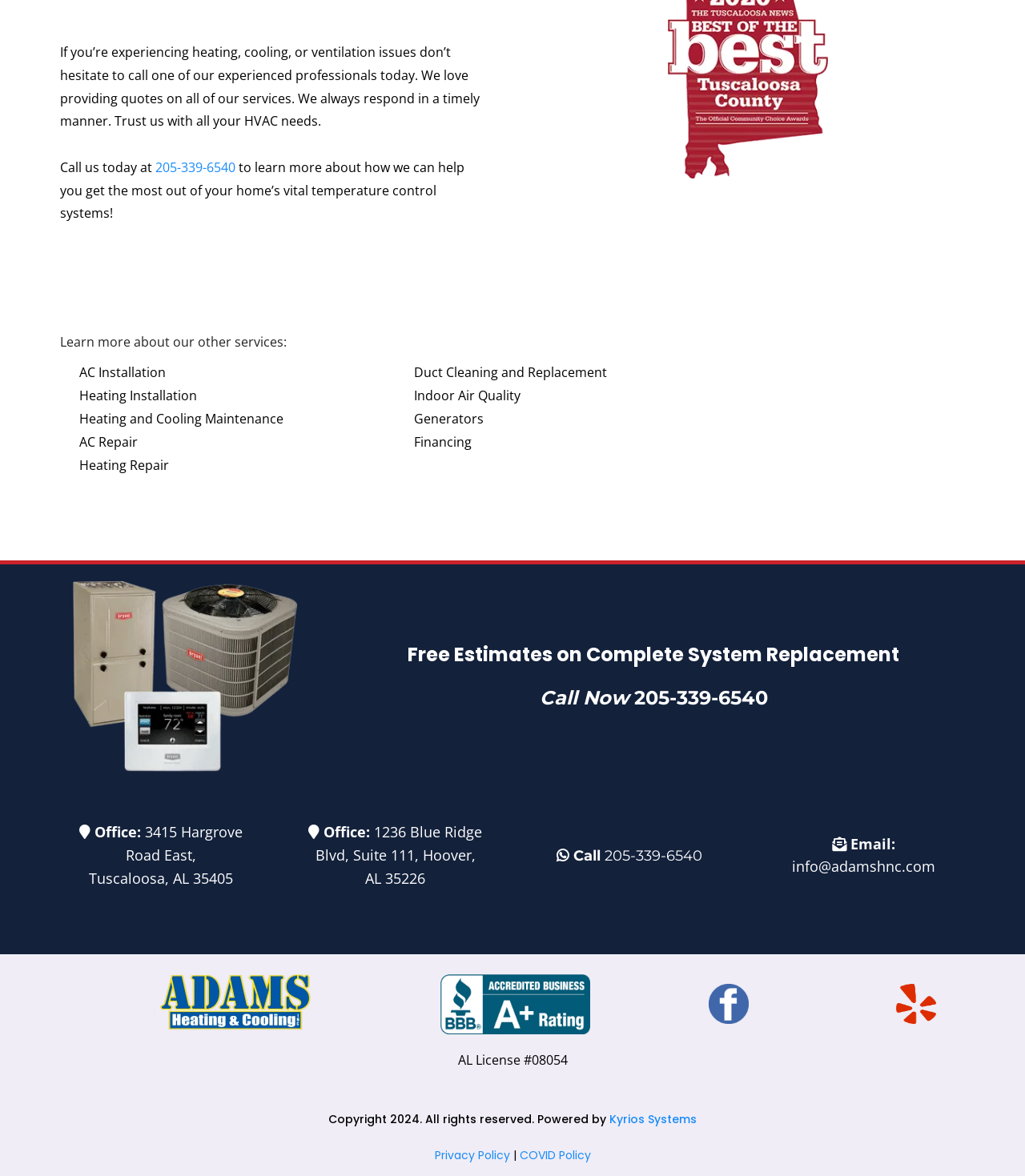Analyze the image and provide a detailed answer to the question: What is the email address to contact Adams Heating and Cooling?

The email address can be found in the contact information section, which lists the phone number, office addresses, and email address. The email address is info@adamshnc.com.